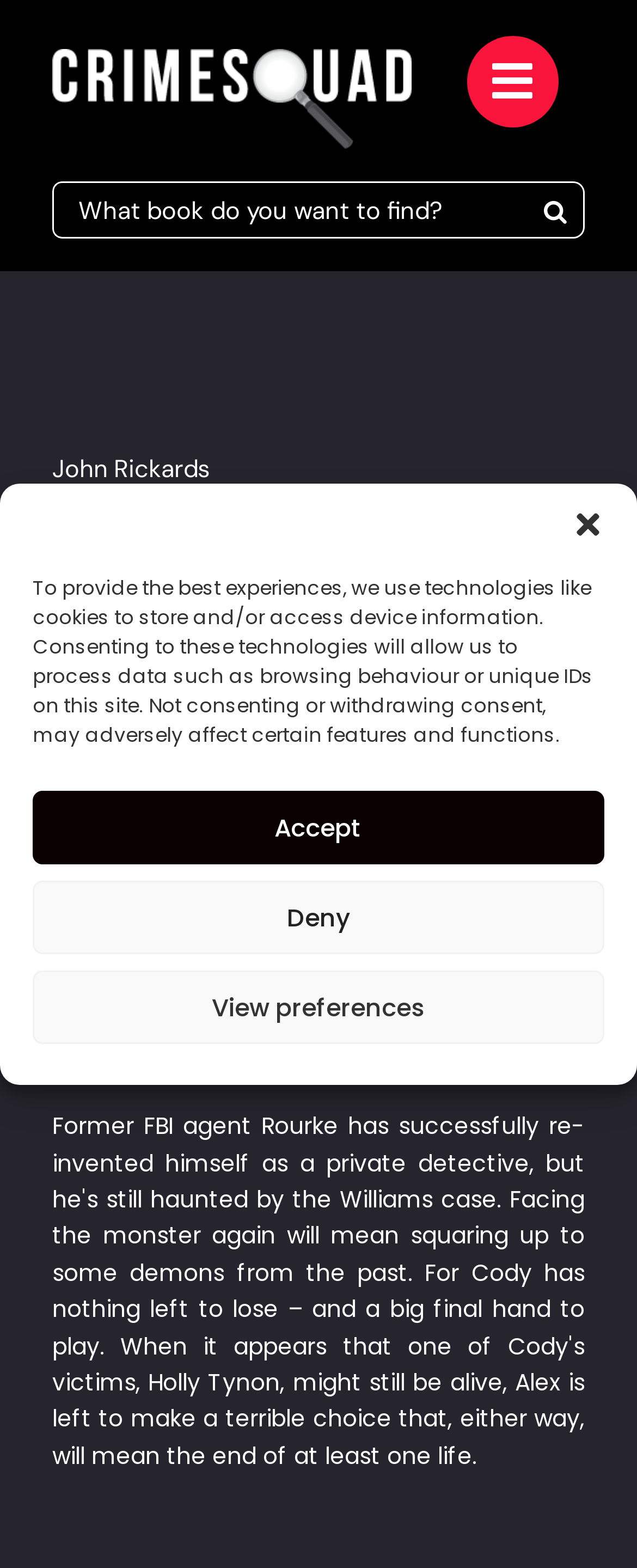Please identify the bounding box coordinates of the element that needs to be clicked to perform the following instruction: "Go to menu".

[0.733, 0.023, 0.877, 0.082]